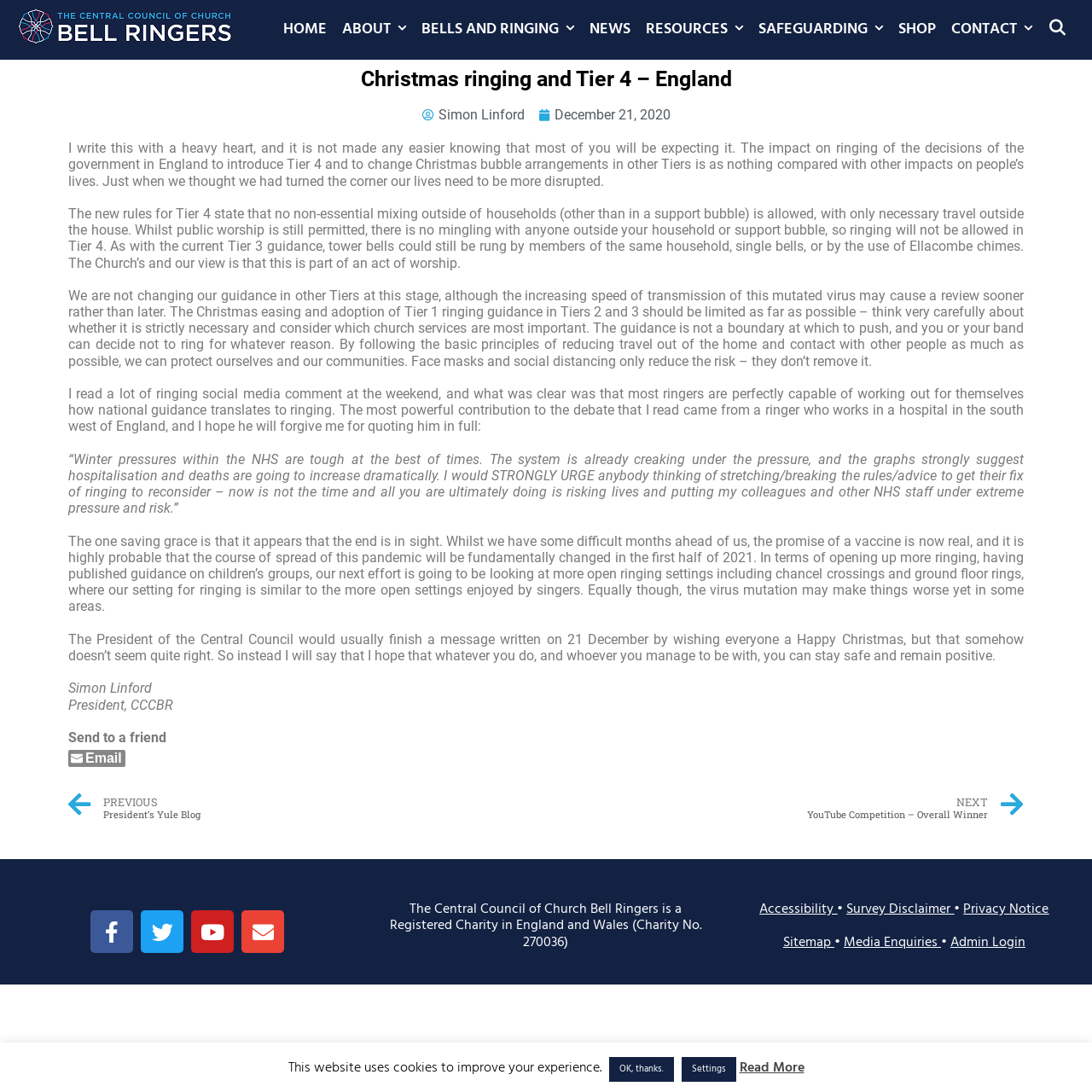Offer a comprehensive description of the webpage’s content and structure.

This webpage is about Christmas ringing and Tier 4 in England, specifically discussing the impact of the government's decisions on bell ringing. At the top, there is a logo and a navigation menu with 8 links: HOME, ABOUT, BELLS AND RINGING, NEWS, RESOURCES, SAFEGUARDING, SHOP, and CONTACT. Below the navigation menu, there is a search bar.

The main content of the webpage is a blog post written by Simon Linford, the President of the Central Council of Church Bell Ringers. The post is dated December 21, 2020, and discusses the effects of the Tier 4 restrictions on bell ringing. The text is divided into several paragraphs, with the author expressing his concerns about the impact of the restrictions on the ringing community.

There are 9 paragraphs in total, with the first paragraph introducing the topic and the subsequent paragraphs providing more details about the restrictions and their implications. The author also quotes a ringer who works in a hospital, emphasizing the importance of following the guidelines to protect lives and prevent the spread of the virus.

At the bottom of the webpage, there are links to share the post through email or social media, as well as links to previous and next posts. There are also links to the website's social media profiles, including Facebook, Twitter, YouTube, and Email.

In the footer section, there is a complementary section with a charity registration number and a link to the Accessibility page. There are also links to the Survey Disclaimer, Privacy Notice, Sitemap, Media Enquiries, and Admin Login pages. Finally, there is a notice about the website's use of cookies, with options to accept or adjust the settings.